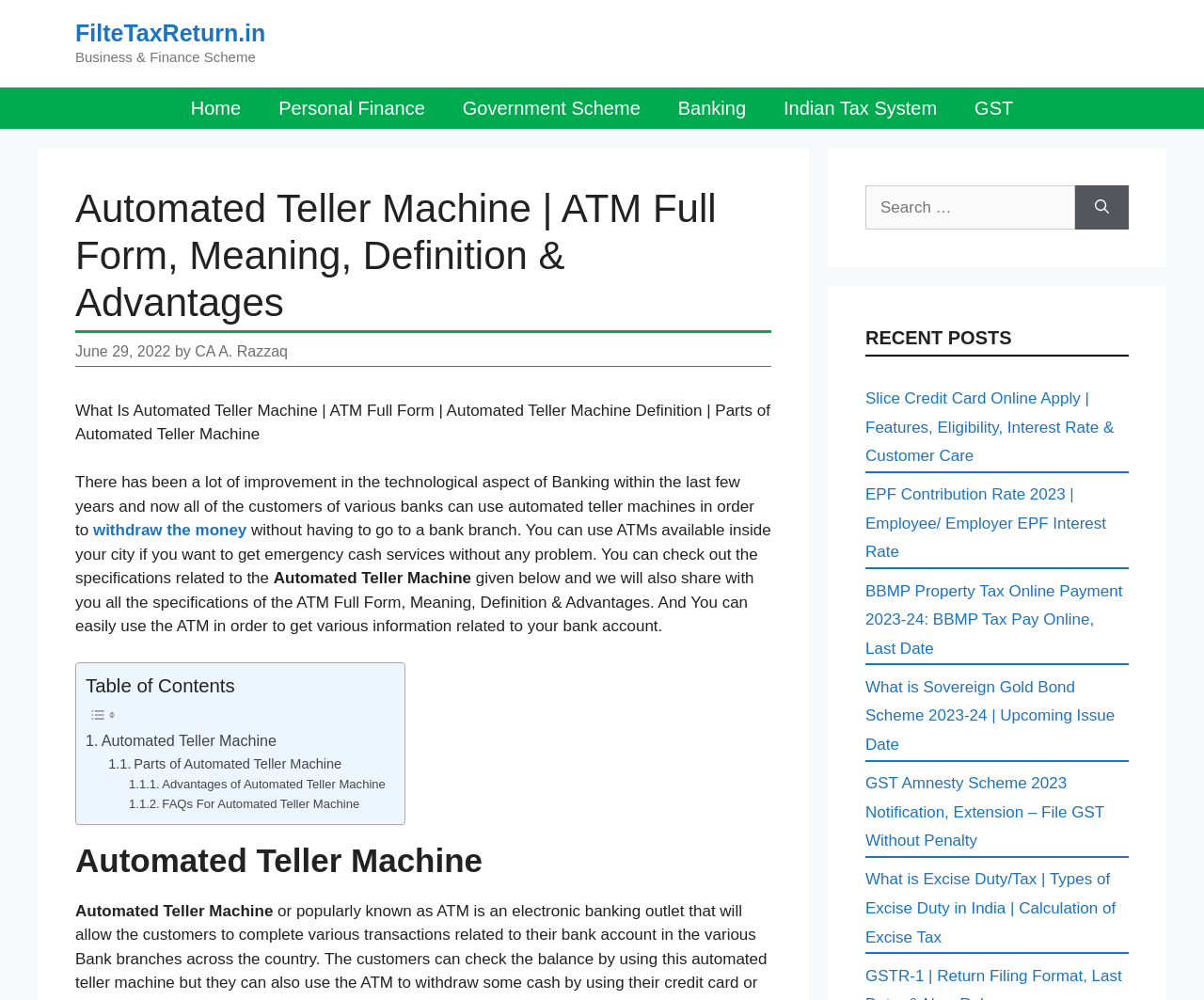Provide the bounding box coordinates, formatted as (top-left x, top-left y, bottom-right x, bottom-right y), with all values being floating point numbers between 0 and 1. Identify the bounding box of the UI element that matches the description: Home

[0.143, 0.087, 0.216, 0.128]